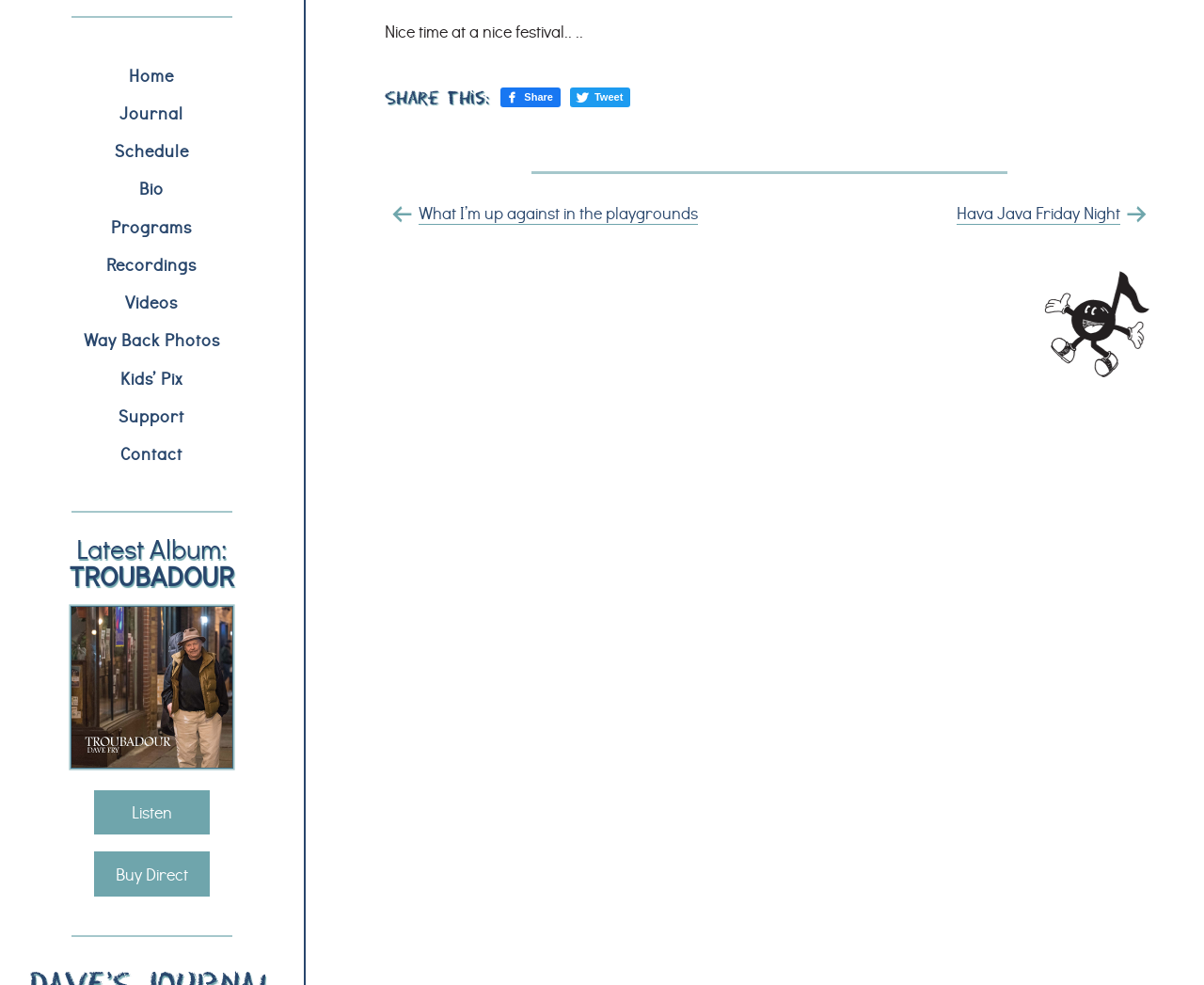Locate the UI element described by Kids’ Pix in the provided webpage screenshot. Return the bounding box coordinates in the format (top-left x, top-left y, bottom-right x, bottom-right y), ensuring all values are between 0 and 1.

[0.0, 0.364, 0.252, 0.403]